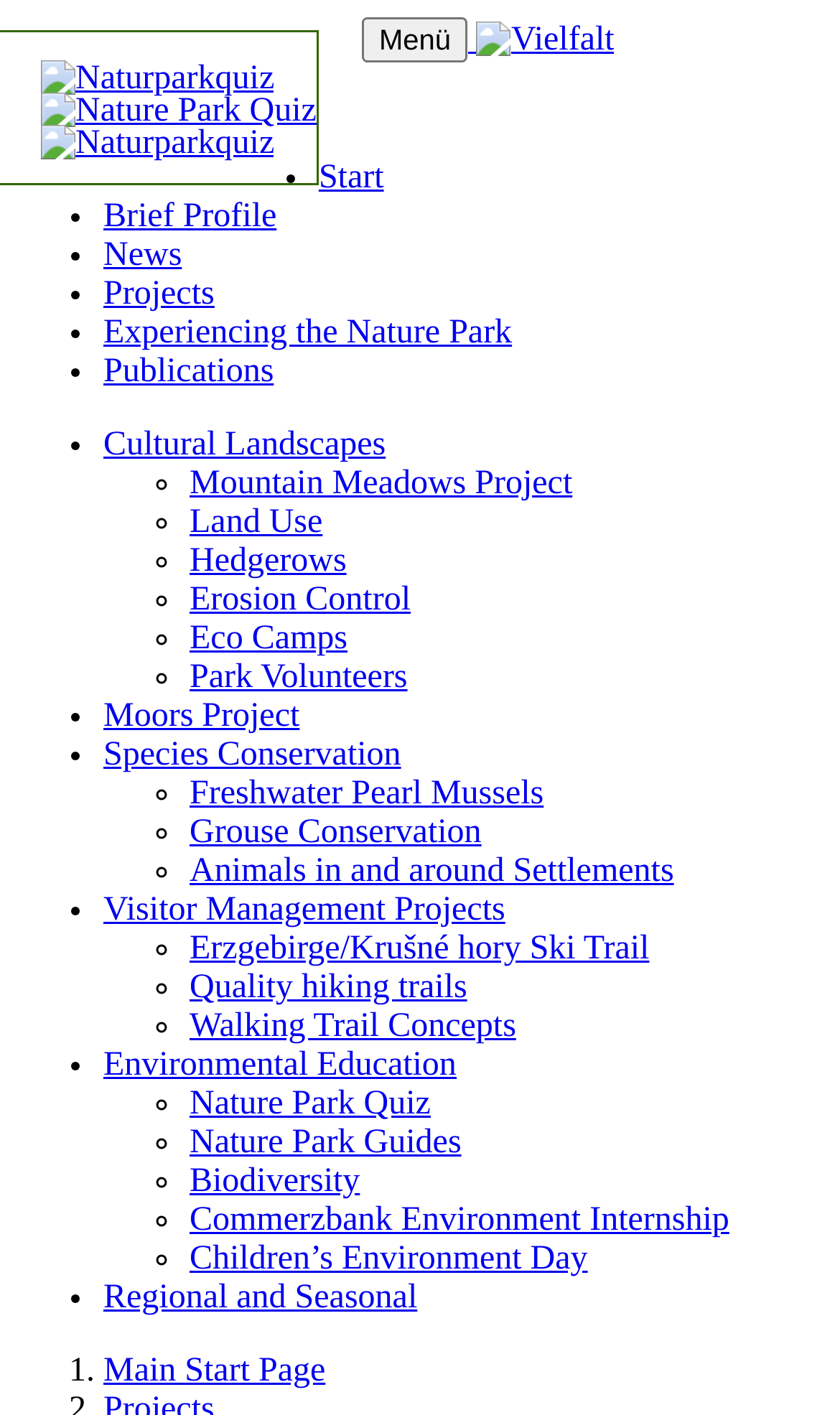Illustrate the webpage's structure and main components comprehensively.

The webpage is titled "Nature Park Quiz" and has a menu button at the top right corner. Below the menu button, there are three links: "Vielfalt", "Naturparkquiz", and "Nature Park Quiz", each accompanied by an image. 

On the left side of the page, there is a list of links, including "Start", "Brief Profile", "News", "Projects", "Experiencing the Nature Park", "Publications", and "Cultural Landscapes". Each link is preceded by a bullet point.

Below this list, there is another list of links, each preceded by a circular bullet point. These links include "Mountain Meadows Project", "Land Use", "Hedgerows", "Erosion Control", "Eco Camps", "Park Volunteers", "Moors Project", "Species Conservation", and others.

Further down the page, there are more links, including "Freshwater Pearl Mussels", "Grouse Conservation", "Animals in and around Settlements", "Visitor Management Projects", "Erzgebirge/Krušné hory Ski Trail", "Quality hiking trails", and "Walking Trail Concepts". 

The page also features links to "Environmental Education", "Nature Park Quiz", "Nature Park Guides", "Biodiversity", "Commerzbank Environment Internship", "Children’s Environment Day", and "Regional and Seasonal". 

At the very bottom of the page, there is a link to the "Main Start Page".